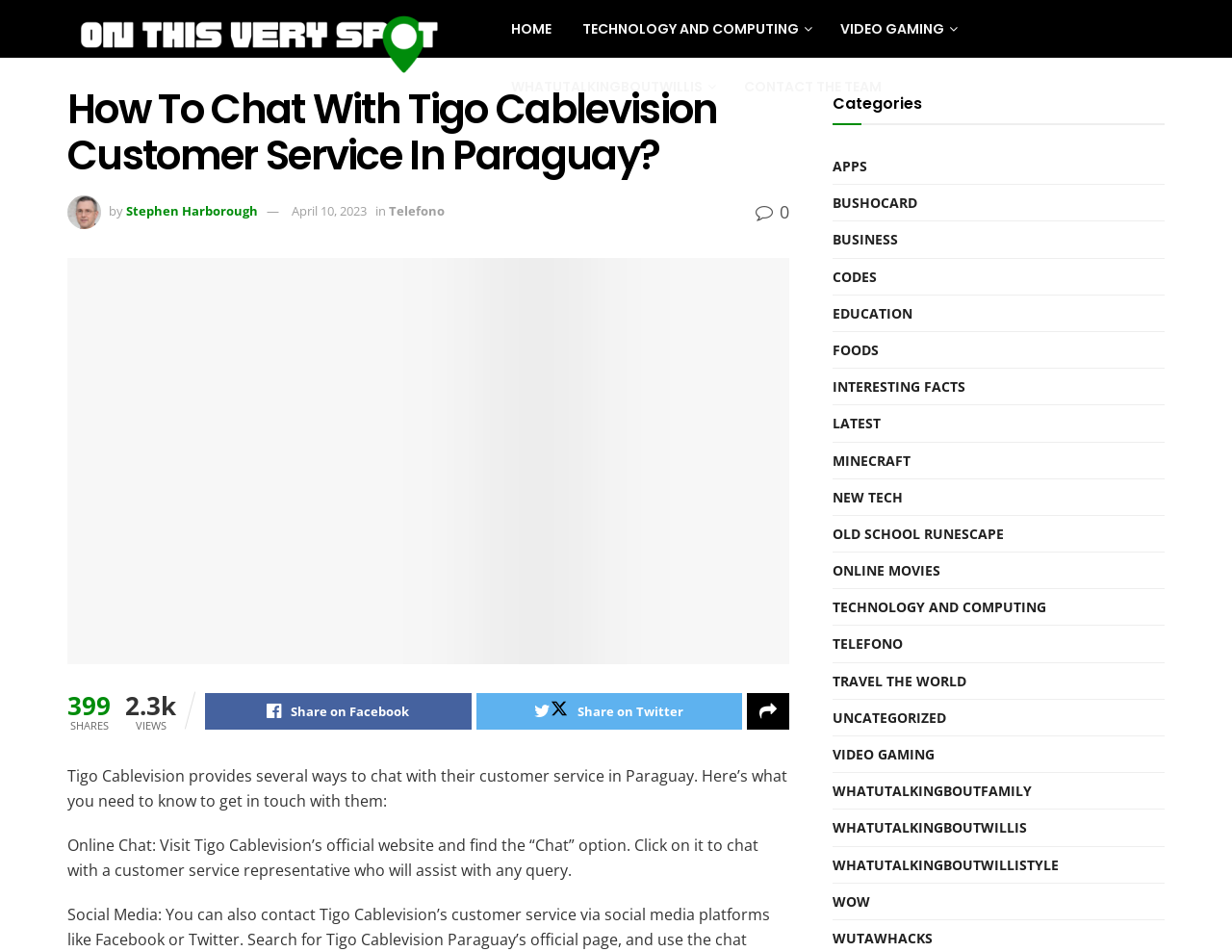How many shares does this article have?
Please give a detailed answer to the question using the information shown in the image.

I found the number of shares by looking at the text '399' next to the label 'SHARES' which indicates that this article has 399 shares.